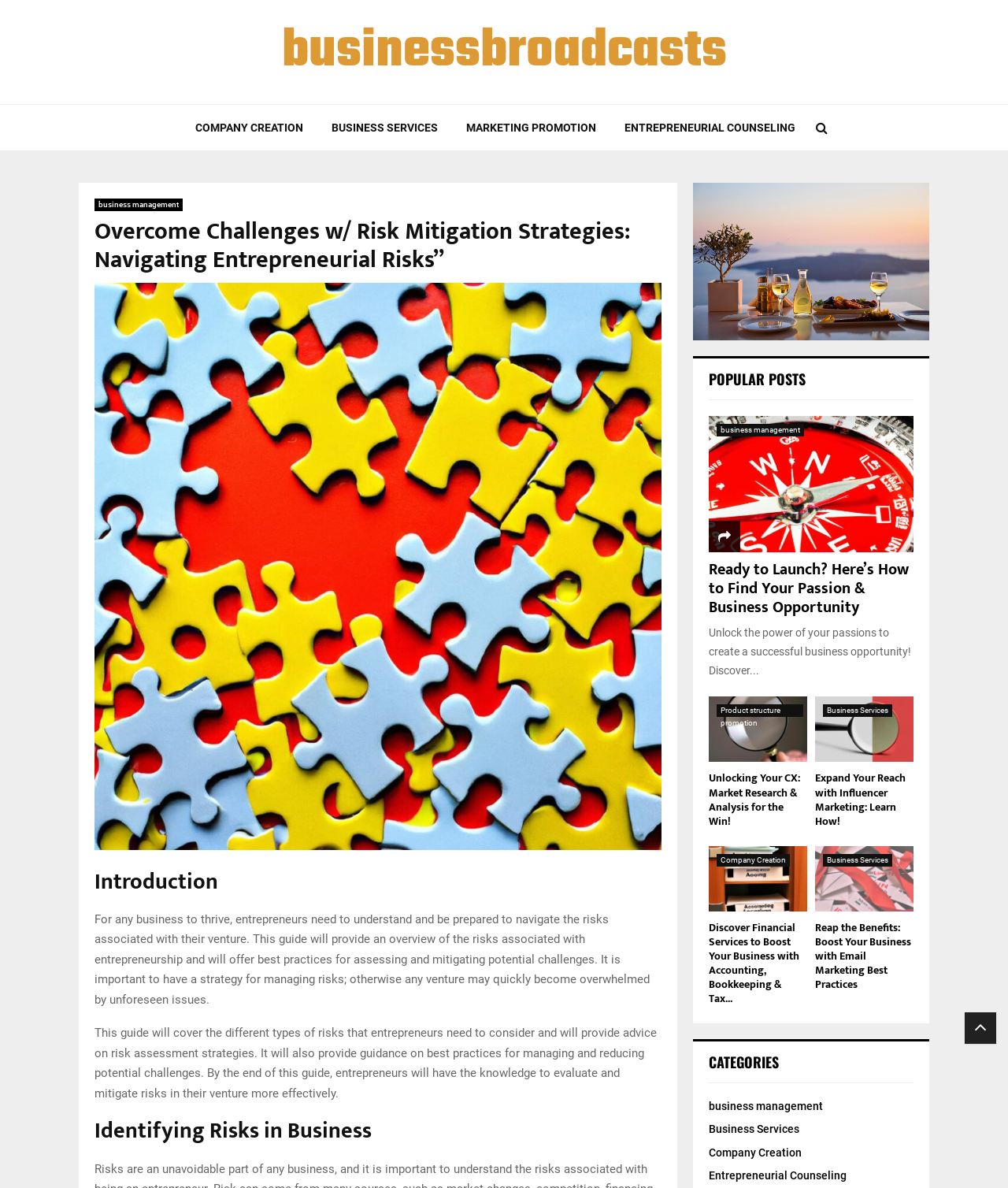Determine the bounding box coordinates of the target area to click to execute the following instruction: "Read the article 'Ready to Launch? Here’s How to Find Your Passion & Business Opportunity'."

[0.703, 0.35, 0.906, 0.573]